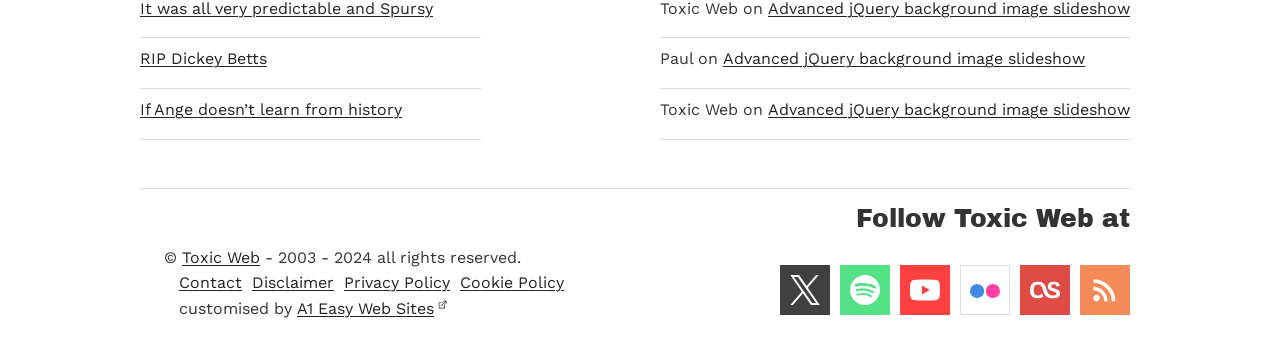Indicate the bounding box coordinates of the element that must be clicked to execute the instruction: "Click on RIP Dickey Betts". The coordinates should be given as four float numbers between 0 and 1, i.e., [left, top, right, bottom].

[0.109, 0.134, 0.376, 0.209]